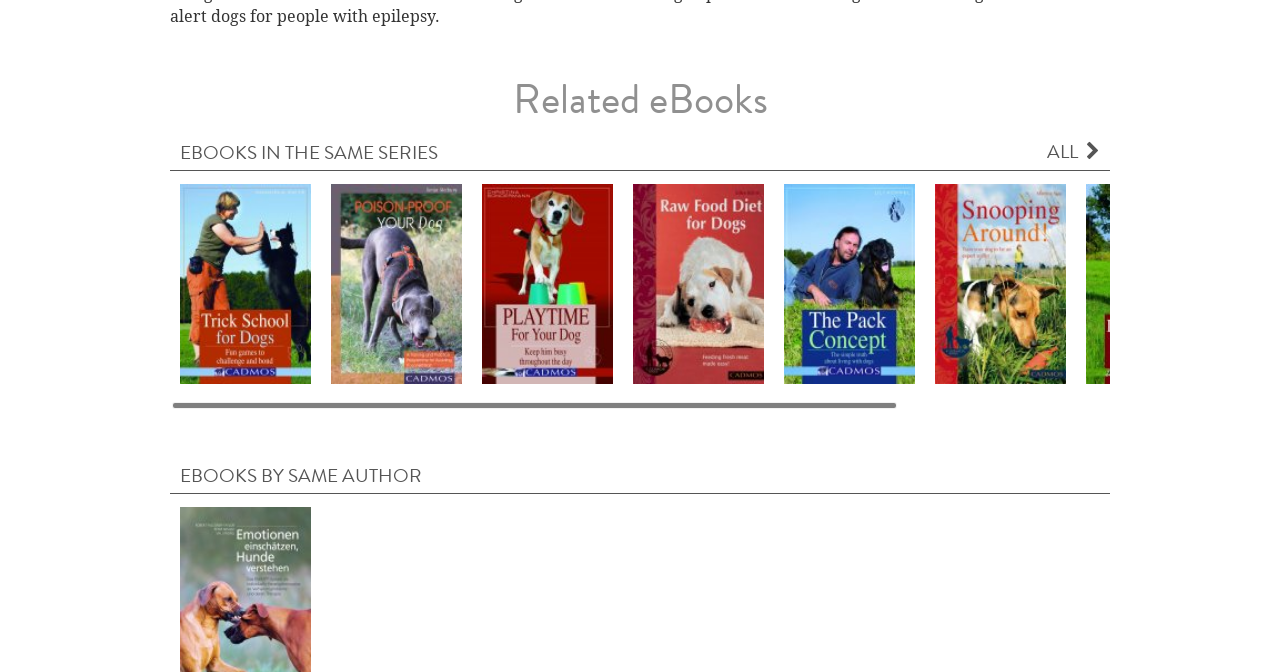Refer to the image and answer the question with as much detail as possible: What is the common theme among the listed eBooks?

The common theme among the listed eBooks can be determined by analyzing the titles of the eBooks. All the eBooks have titles related to dogs, such as 'Trick School for Dogs', 'Poison-Proof your Dog', and 'Line Training for Dogs'. Therefore, the common theme is dogs.